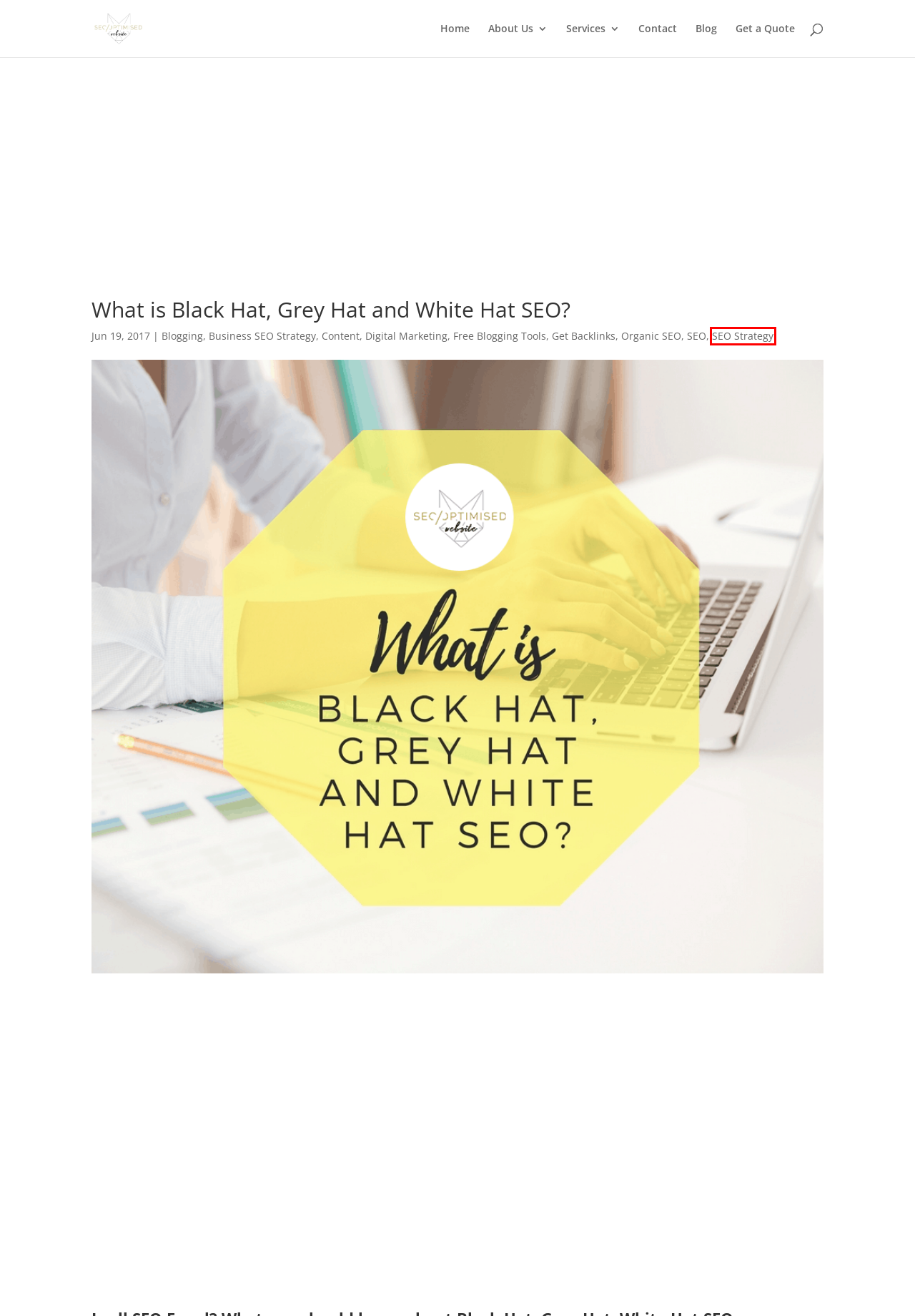Consider the screenshot of a webpage with a red bounding box and select the webpage description that best describes the new page that appears after clicking the element inside the red box. Here are the candidates:
A. Business SEO Strategy Archives - SEO Optimised Website
B. Home | SEO Optimised Website | Organic Search Engine Ranking
C. Content Archives - SEO Optimised Website
D. Get Backlinks Archives - SEO Optimised Website
E. Get a Quote | SEO Optimised Website Australia | Search Social Graphics
F. SEO Strategy Archives - SEO Optimised Website
G. Blogging Archives - SEO Optimised Website
H. SEO Archives - SEO Optimised Website

F